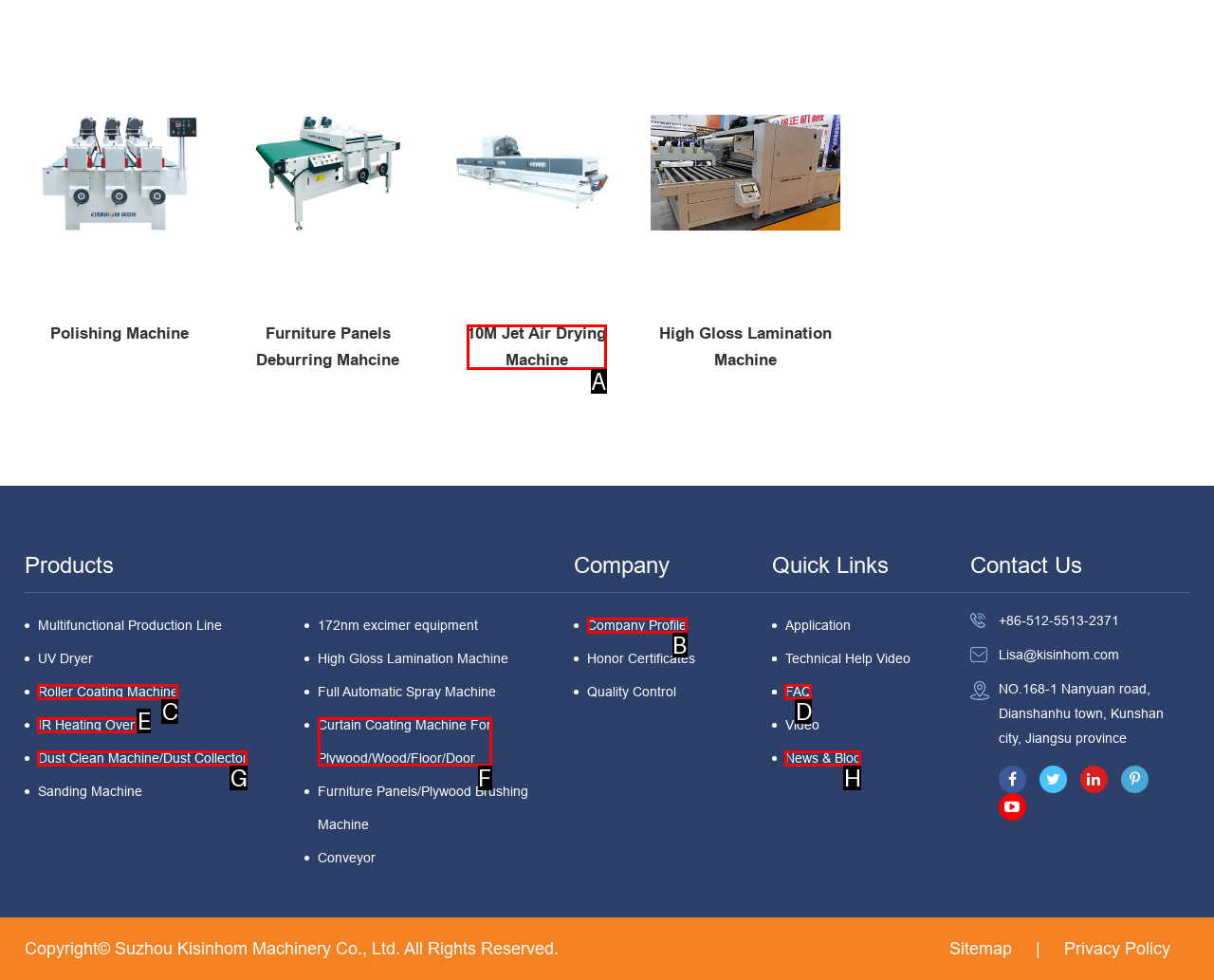To perform the task "View Company Profile", which UI element's letter should you select? Provide the letter directly.

B